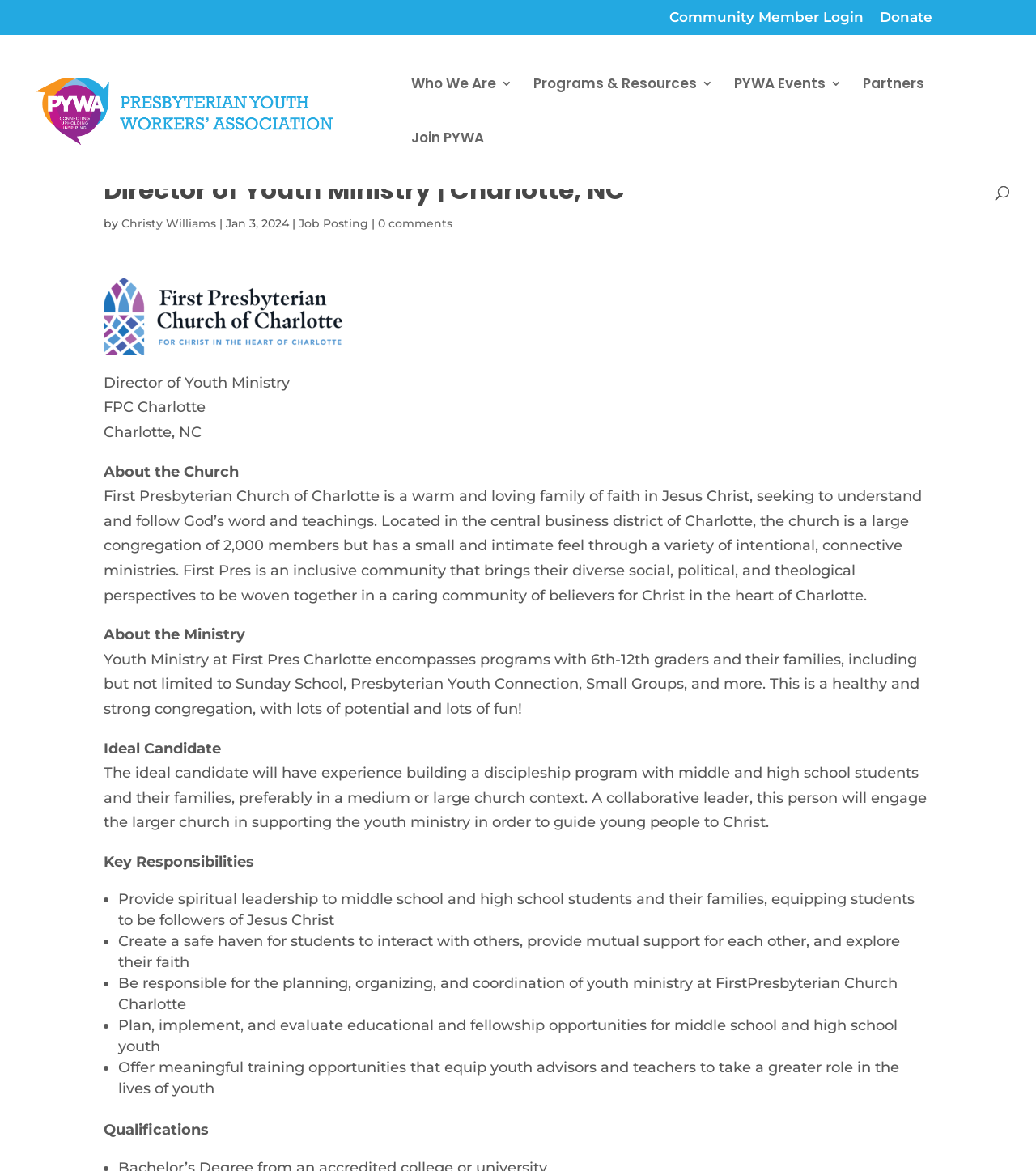Select the bounding box coordinates of the element I need to click to carry out the following instruction: "Search for a specific topic".

[0.053, 0.029, 0.953, 0.03]